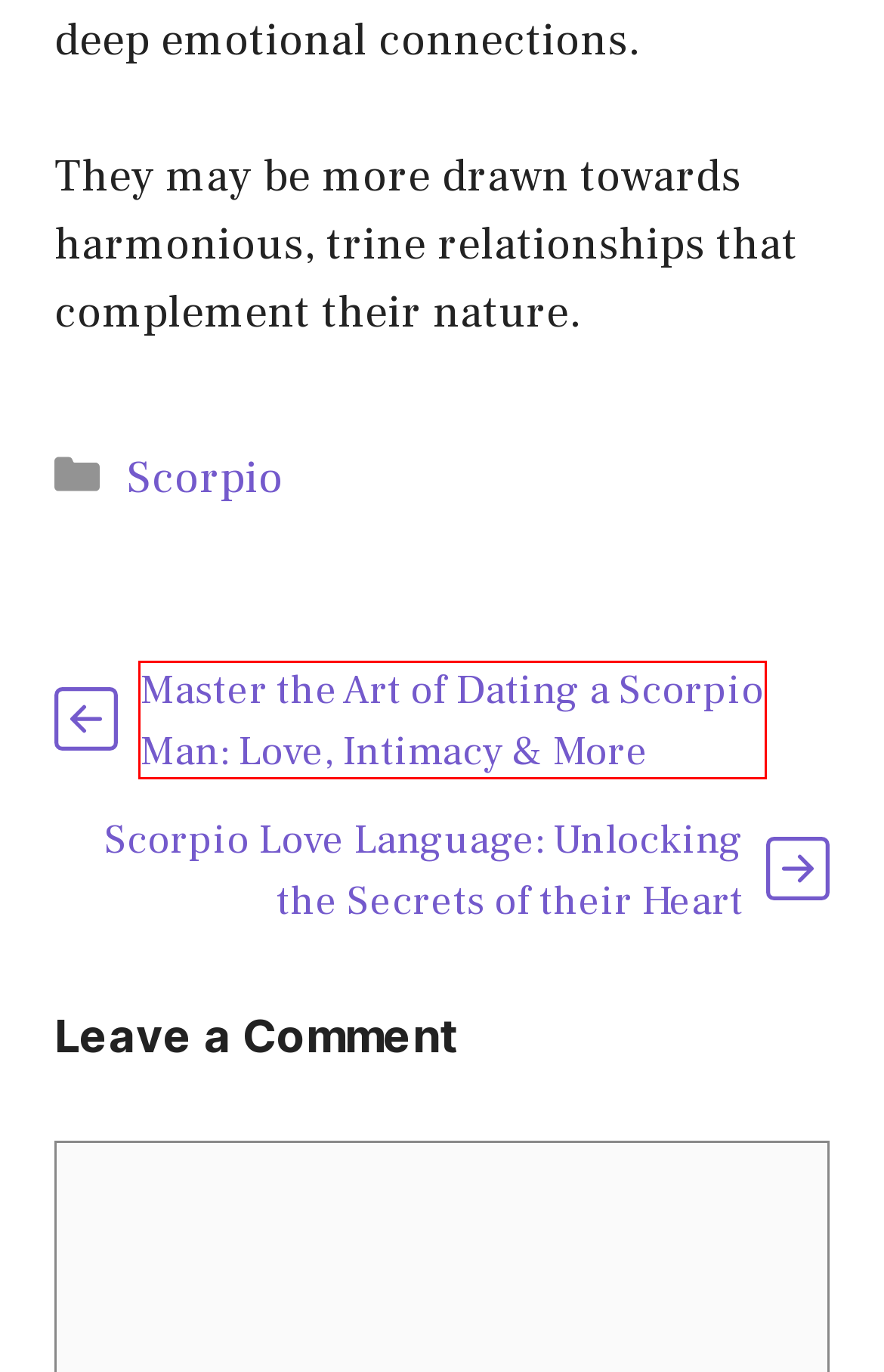Look at the screenshot of a webpage where a red rectangle bounding box is present. Choose the webpage description that best describes the new webpage after clicking the element inside the red bounding box. Here are the candidates:
A. Privacy Policy - Astrology Compatibility
B. Scorpio - Astrology Compatibility
C. Scorpio Man Traits: Unveiling His Mysterious Personality - Astrology Compatibility
D. Earnings Disclaimer - Astrology Compatibility
E. Master the Art of Dating a Scorpio Man: Love, Intimacy & More - Astrology Compatibility
F. Scorpio Love Language: Unlocking the Secrets of their Heart - Astrology Compatibility
G. Sitemap - Astrology Compatibility
H. Astrology Compatibility - Explore Astrology and Unlock the Path to Your Love Destiny

E